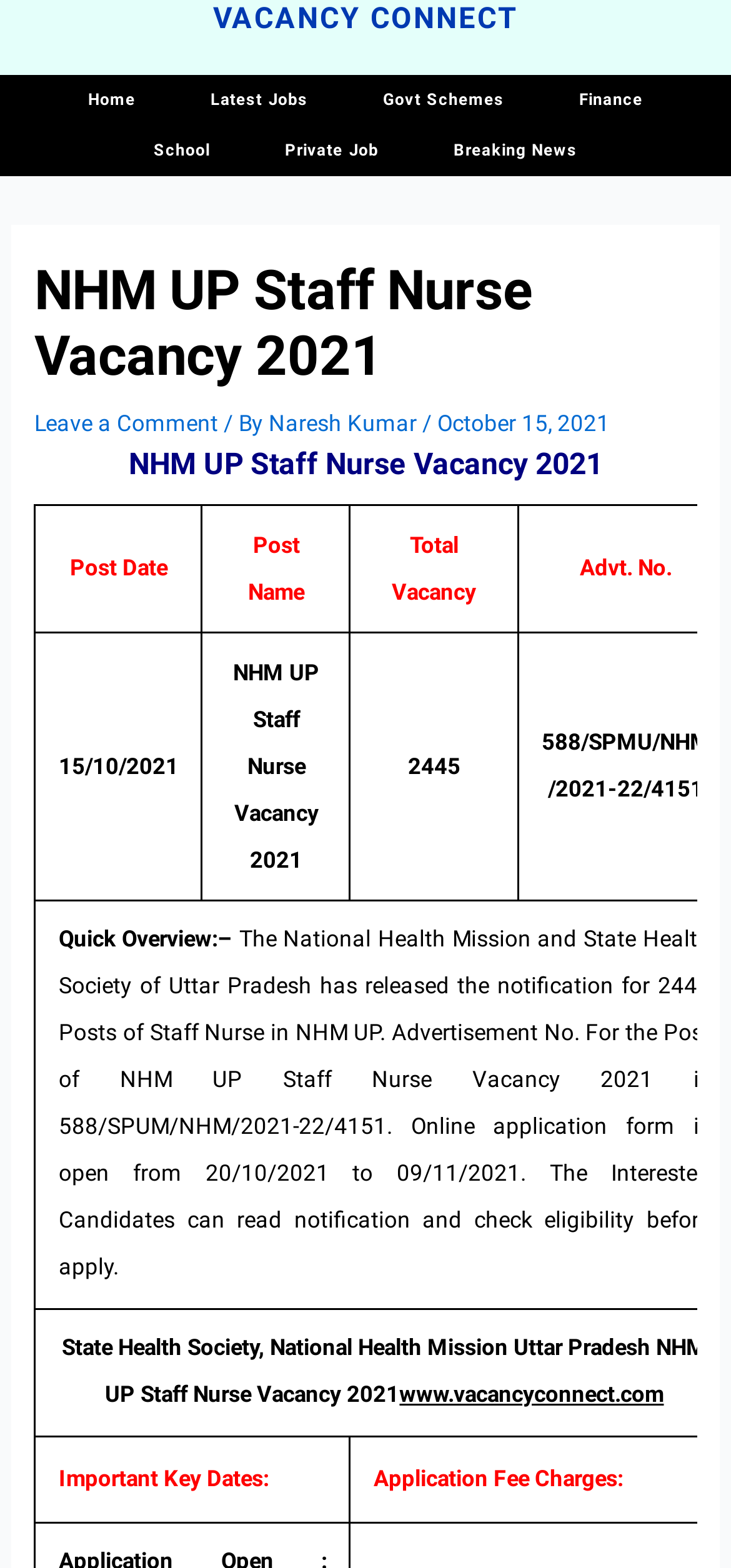Please identify the bounding box coordinates of the region to click in order to complete the given instruction: "View NHM UP Staff Nurse Vacancy 2021 details". The coordinates should be four float numbers between 0 and 1, i.e., [left, top, right, bottom].

[0.047, 0.296, 0.953, 0.298]